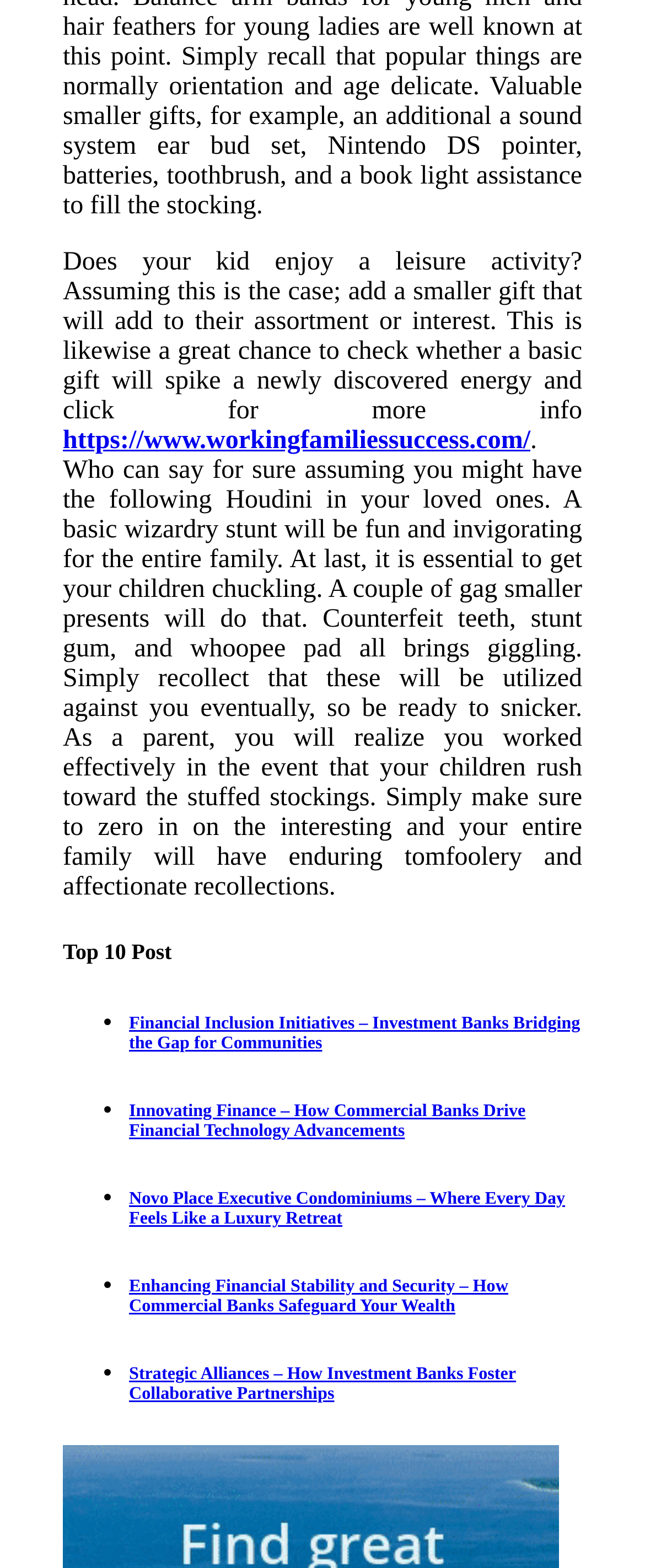Please provide a one-word or phrase answer to the question: 
Is there a section with a heading 'Top 10 Post'?

Yes